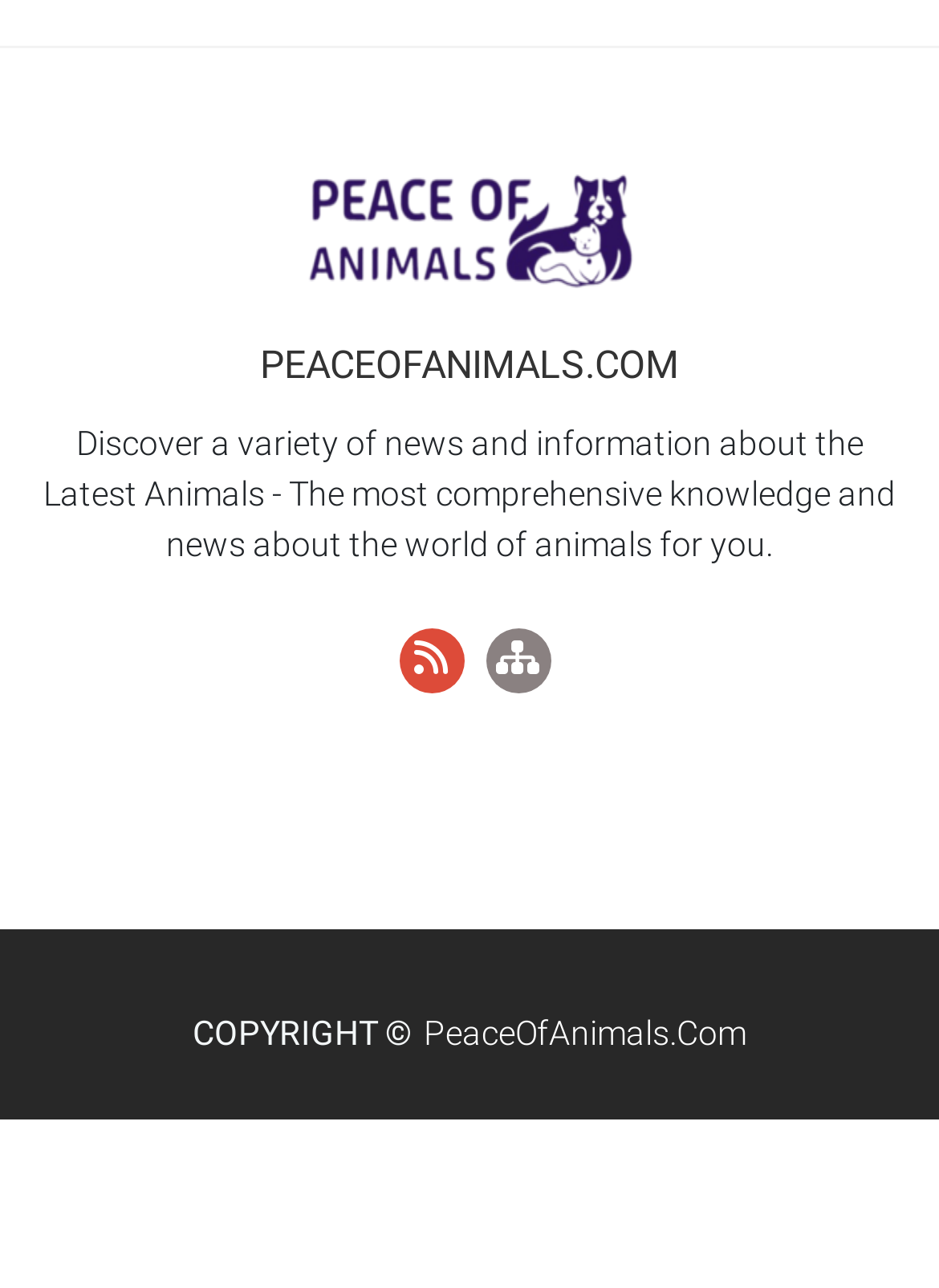Given the element description, predict the bounding box coordinates in the format (top-left x, top-left y, bottom-right x, bottom-right y), using floating point numbers between 0 and 1: Allow all cookies

None